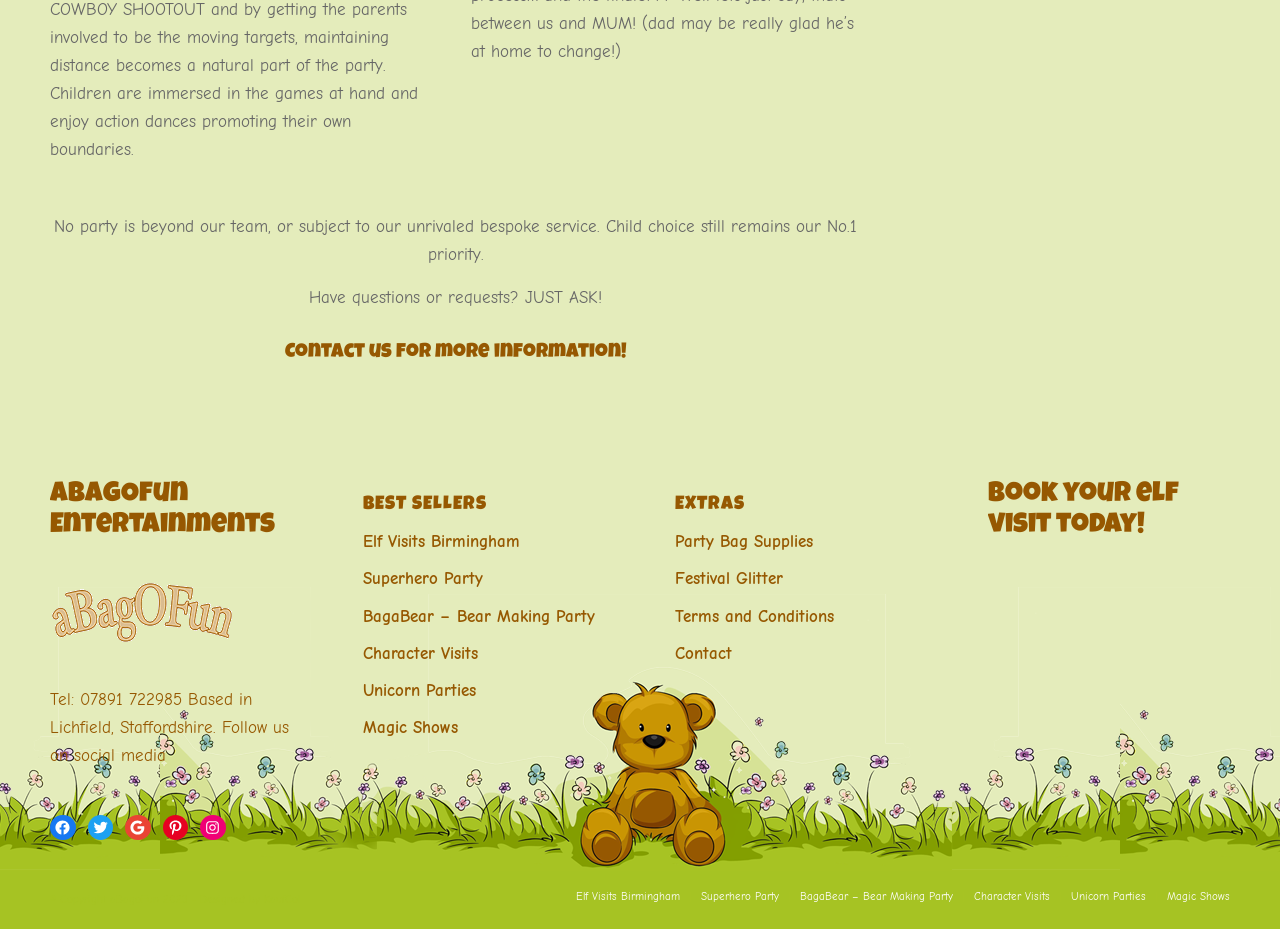Please locate the bounding box coordinates of the element's region that needs to be clicked to follow the instruction: "Contact us for more information". The bounding box coordinates should be provided as four float numbers between 0 and 1, i.e., [left, top, right, bottom].

[0.039, 0.368, 0.673, 0.392]